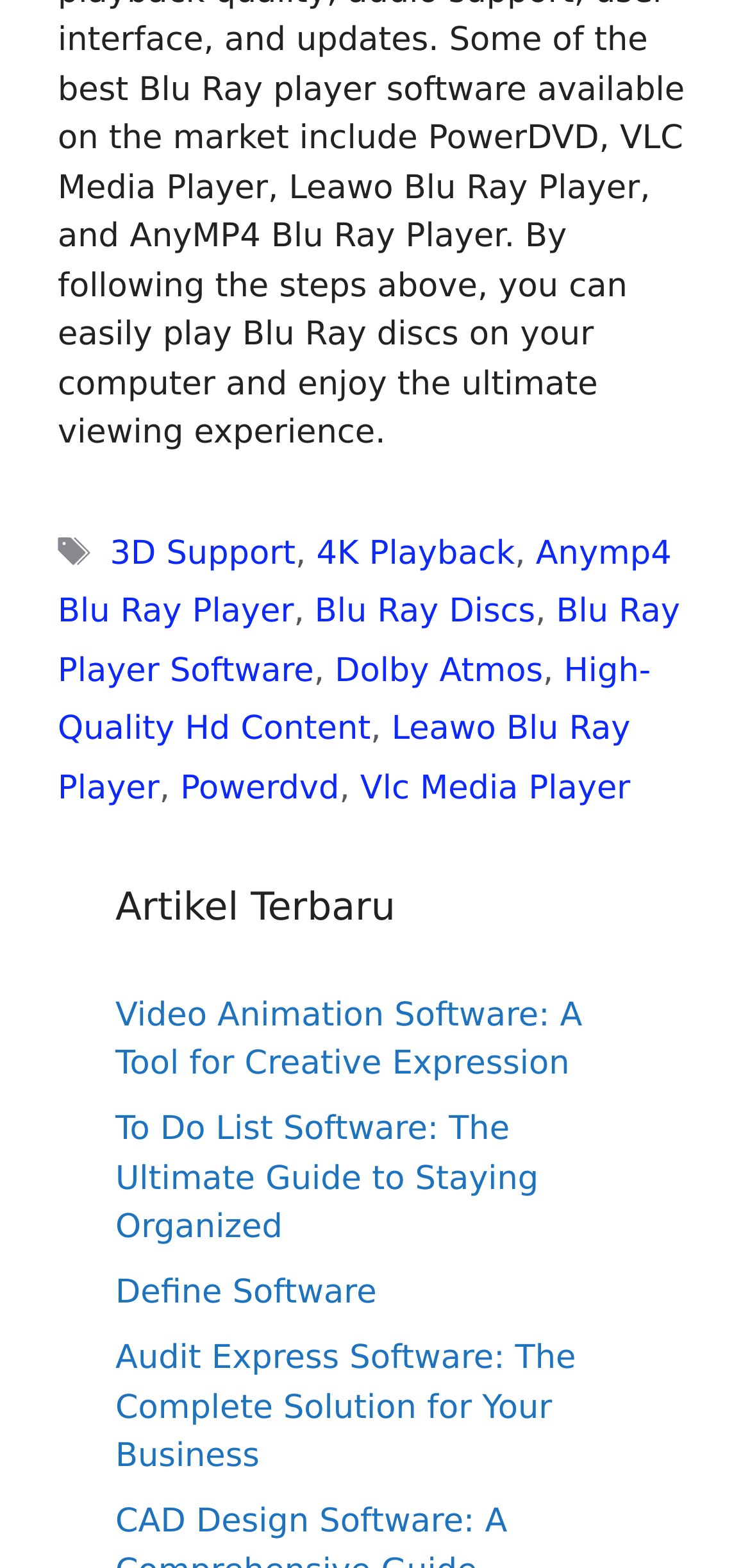Can you provide the bounding box coordinates for the element that should be clicked to implement the instruction: "Check out the Audit Express Software"?

[0.154, 0.854, 0.768, 0.941]